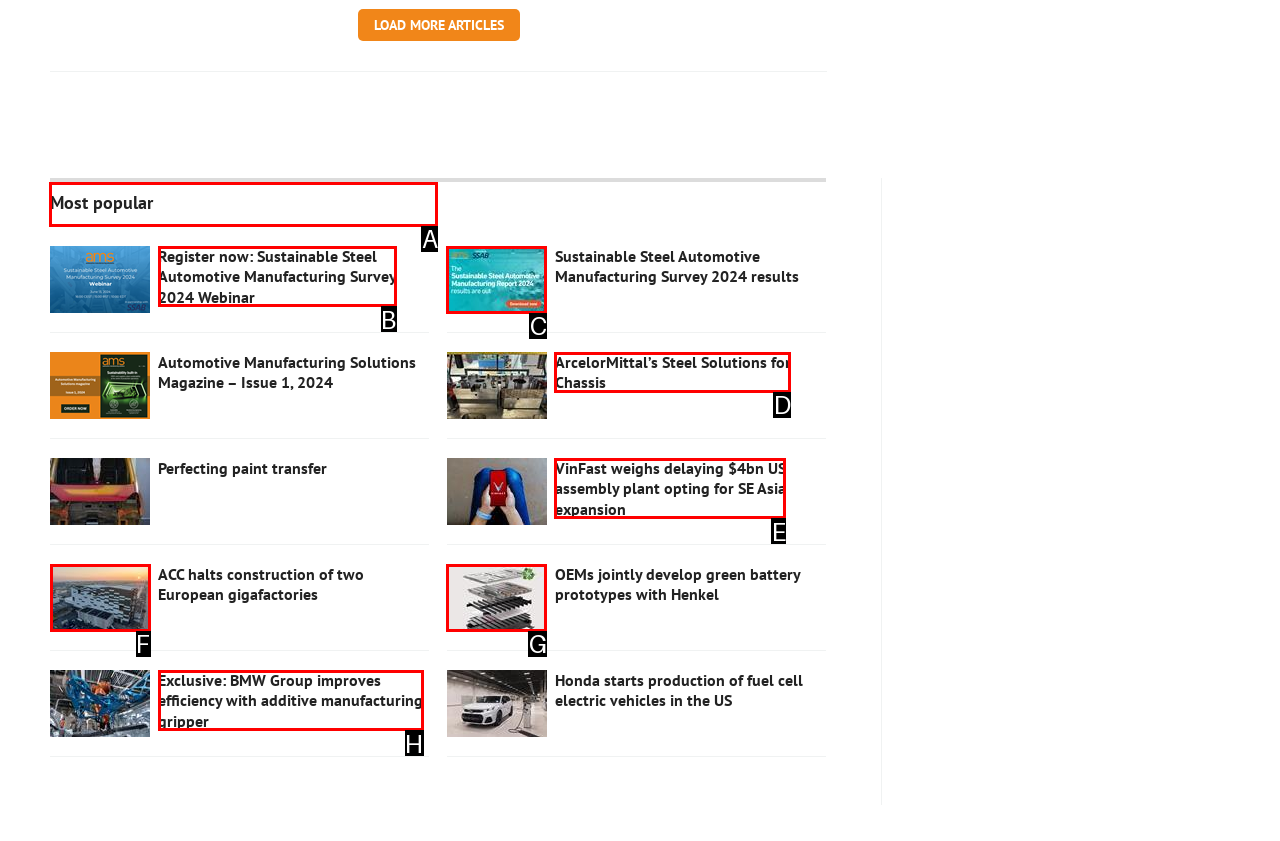Specify the letter of the UI element that should be clicked to achieve the following: Select the 'Most popular' tab
Provide the corresponding letter from the choices given.

A